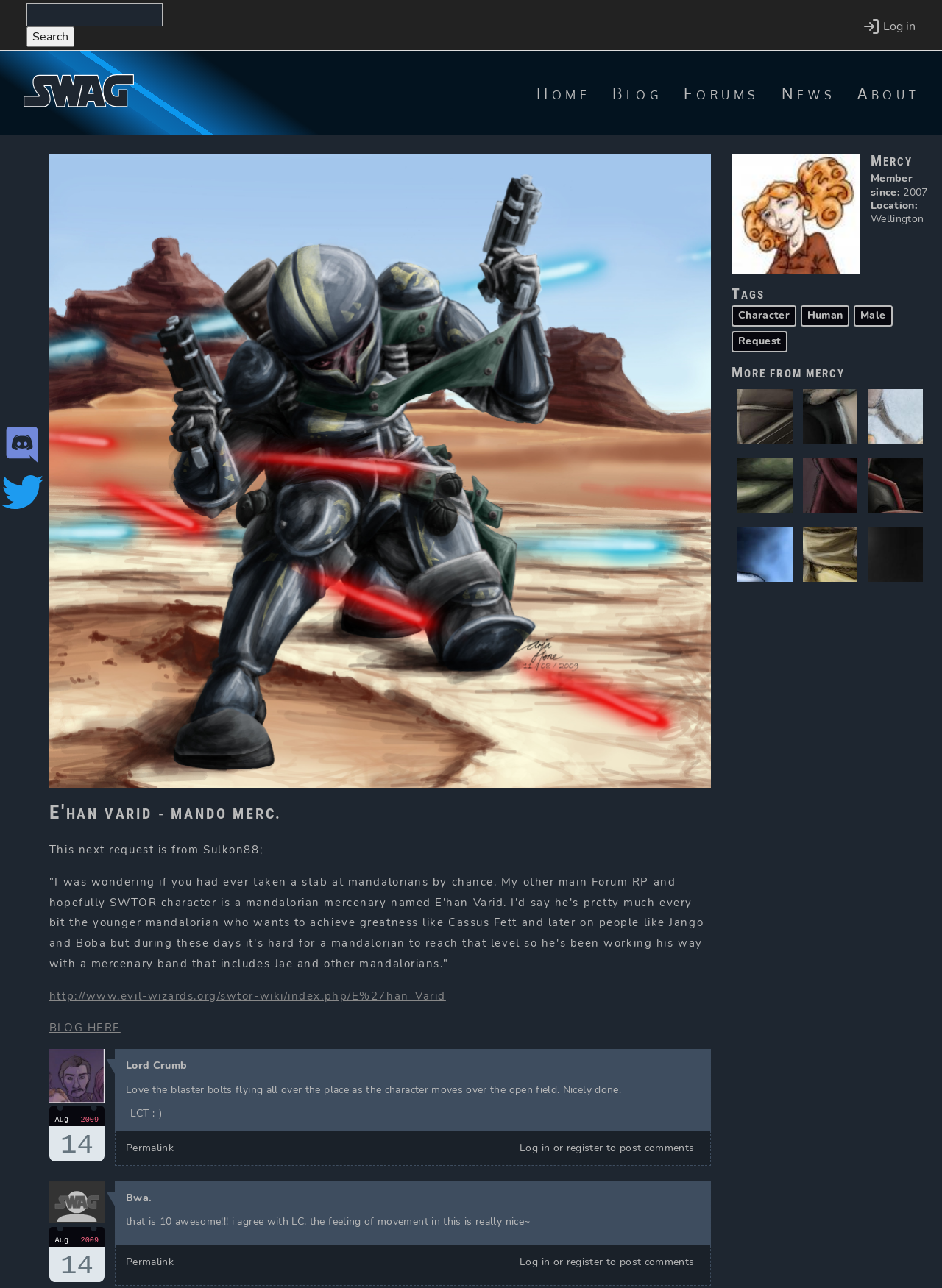How many links are there in the main navigation?
Provide a detailed answer to the question, using the image to inform your response.

The main navigation section contains links to 'Home', 'Blog', 'Forums', 'News', and 'About', which can be counted as 5 links.